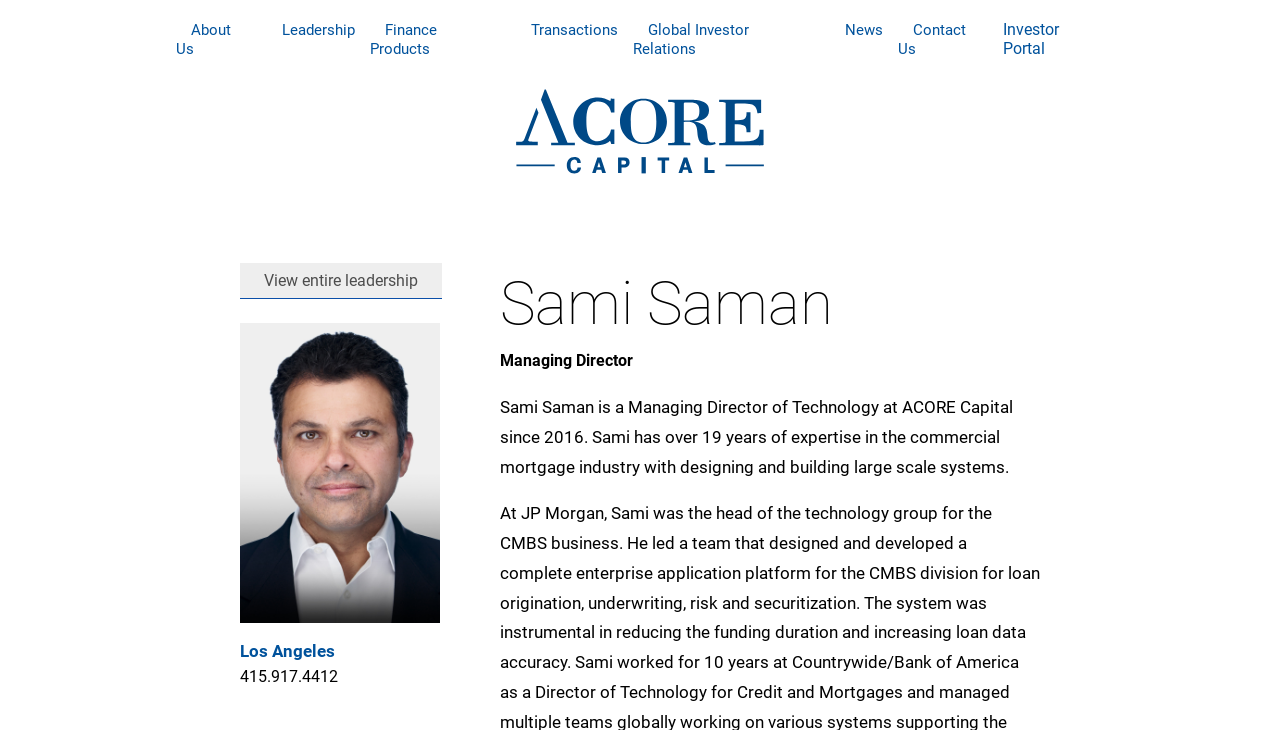Mark the bounding box of the element that matches the following description: "Leadership".

[0.209, 0.029, 0.289, 0.06]